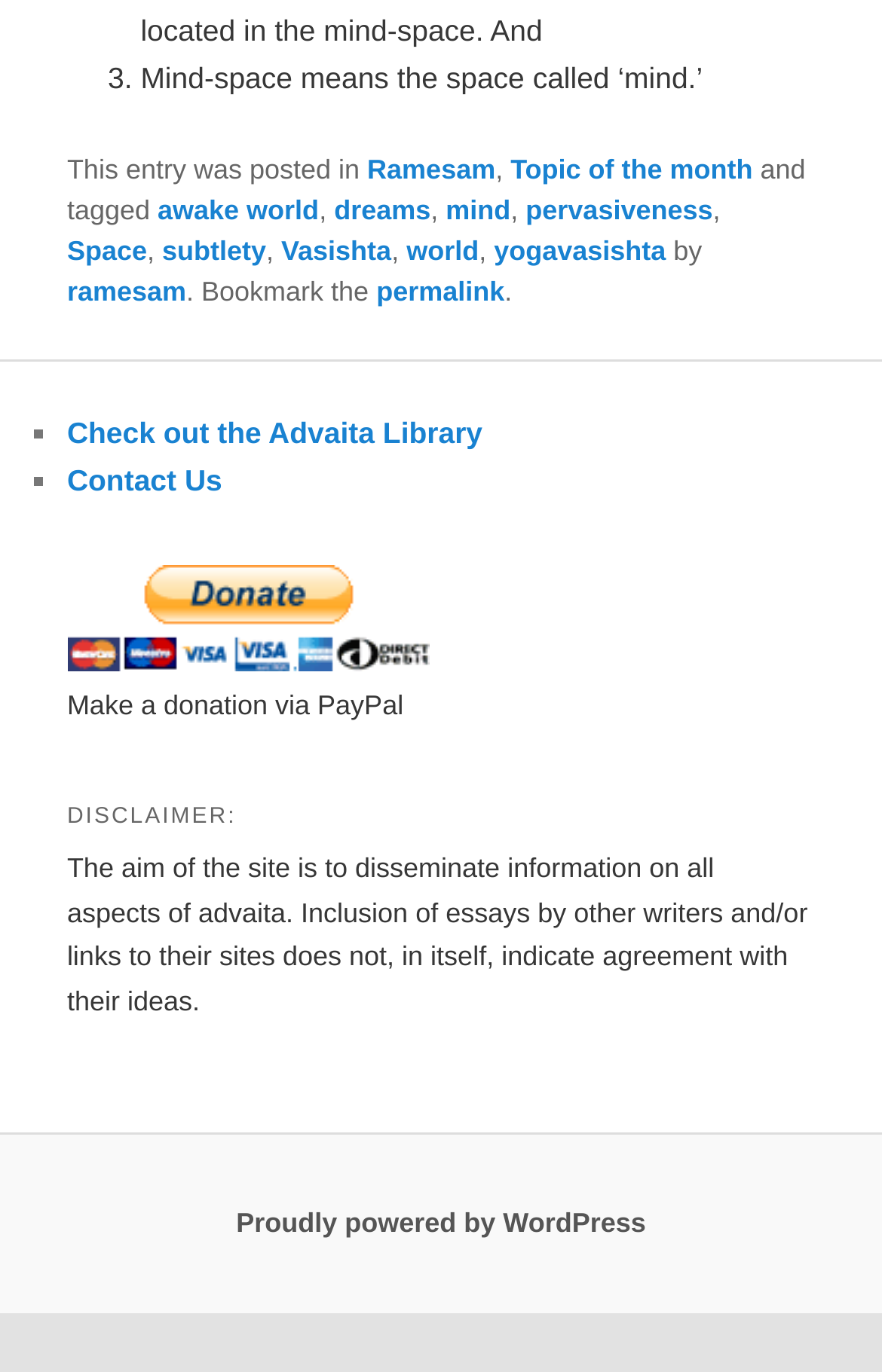What is the topic of the month?
Could you answer the question in a detailed manner, providing as much information as possible?

The topic of the month can be found in the footer section of the webpage, where it is mentioned as 'Topic of the month' and linked to 'awake world'.